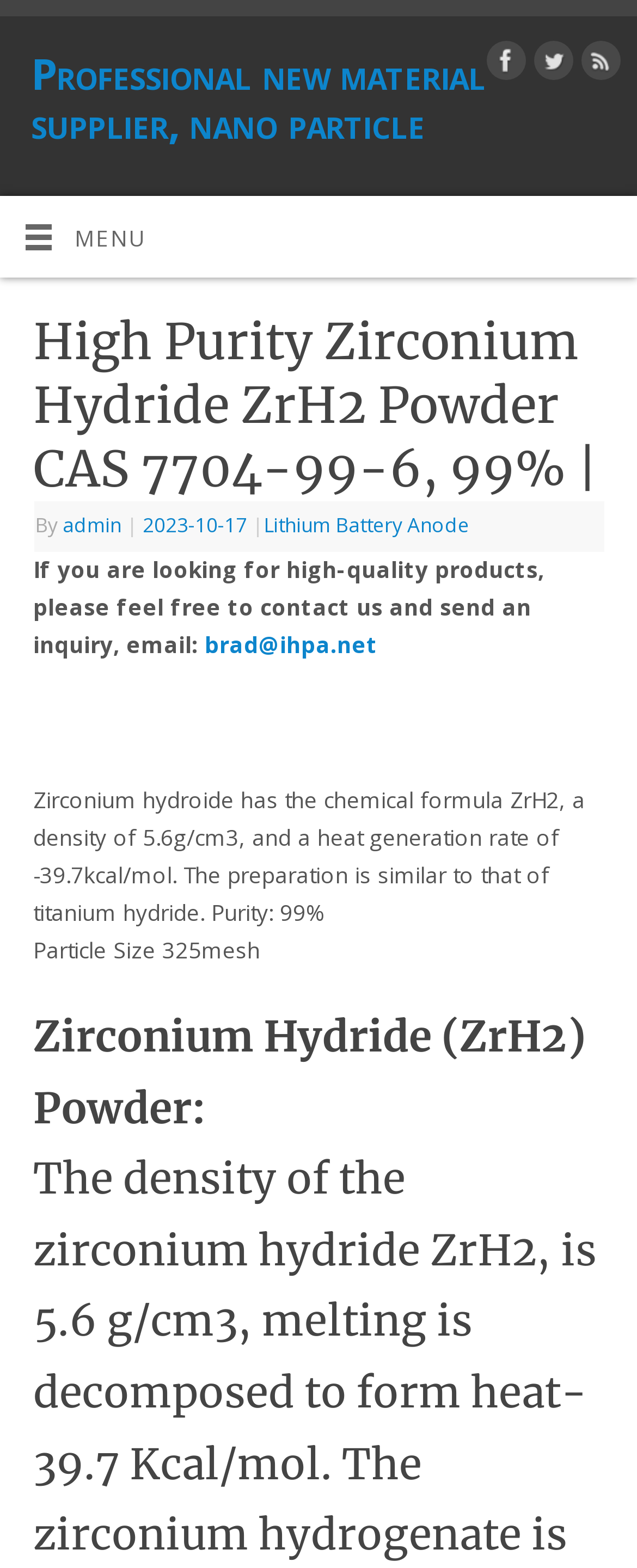What is the email address to contact for inquiries?
Relying on the image, give a concise answer in one word or a brief phrase.

brad@ihpa.net